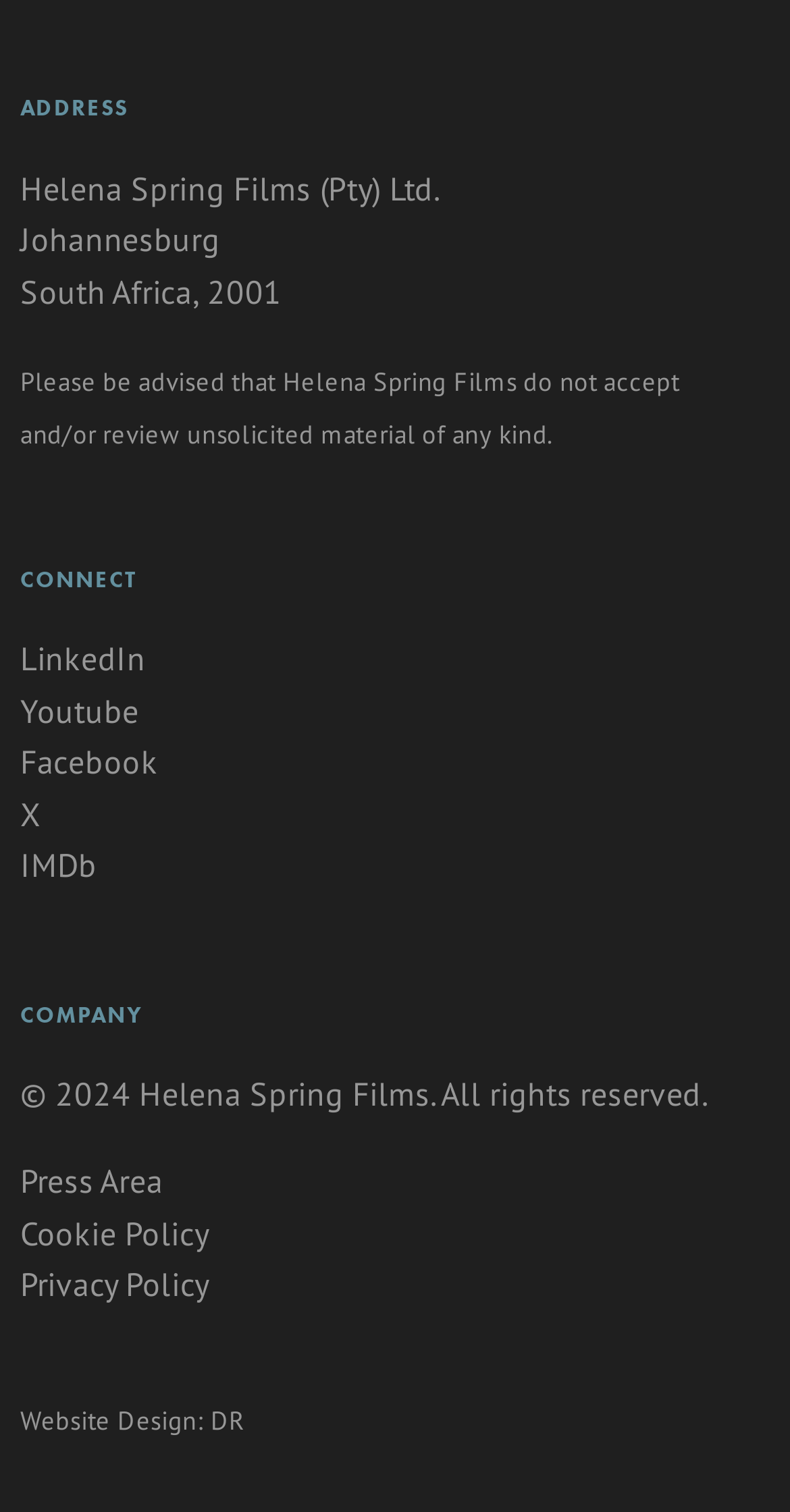Point out the bounding box coordinates of the section to click in order to follow this instruction: "Access IMDb page".

[0.026, 0.559, 0.123, 0.586]